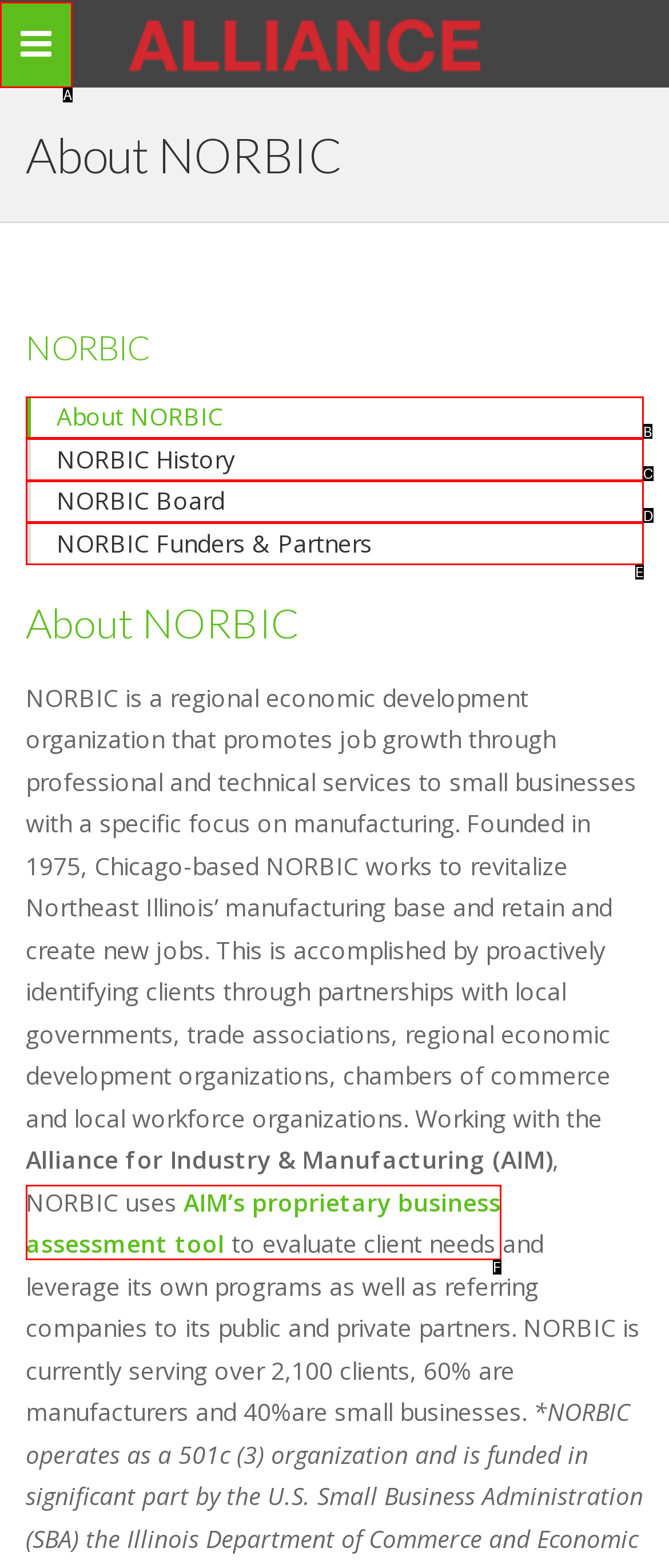Determine which HTML element matches the given description: NORBIC Board. Provide the corresponding option's letter directly.

D